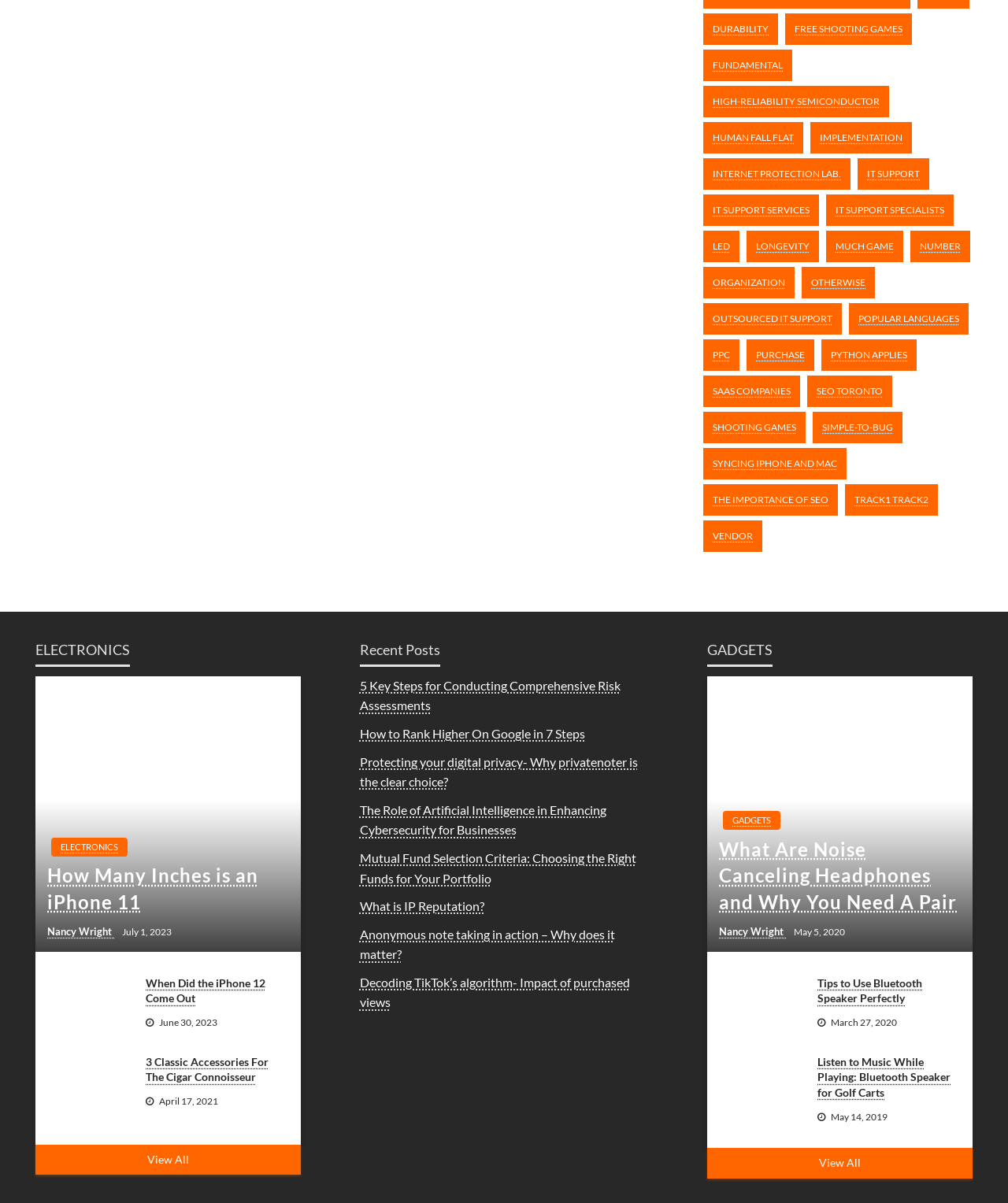What is the title of the first article?
Answer the question with just one word or phrase using the image.

How Many Inches is an iPhone 11